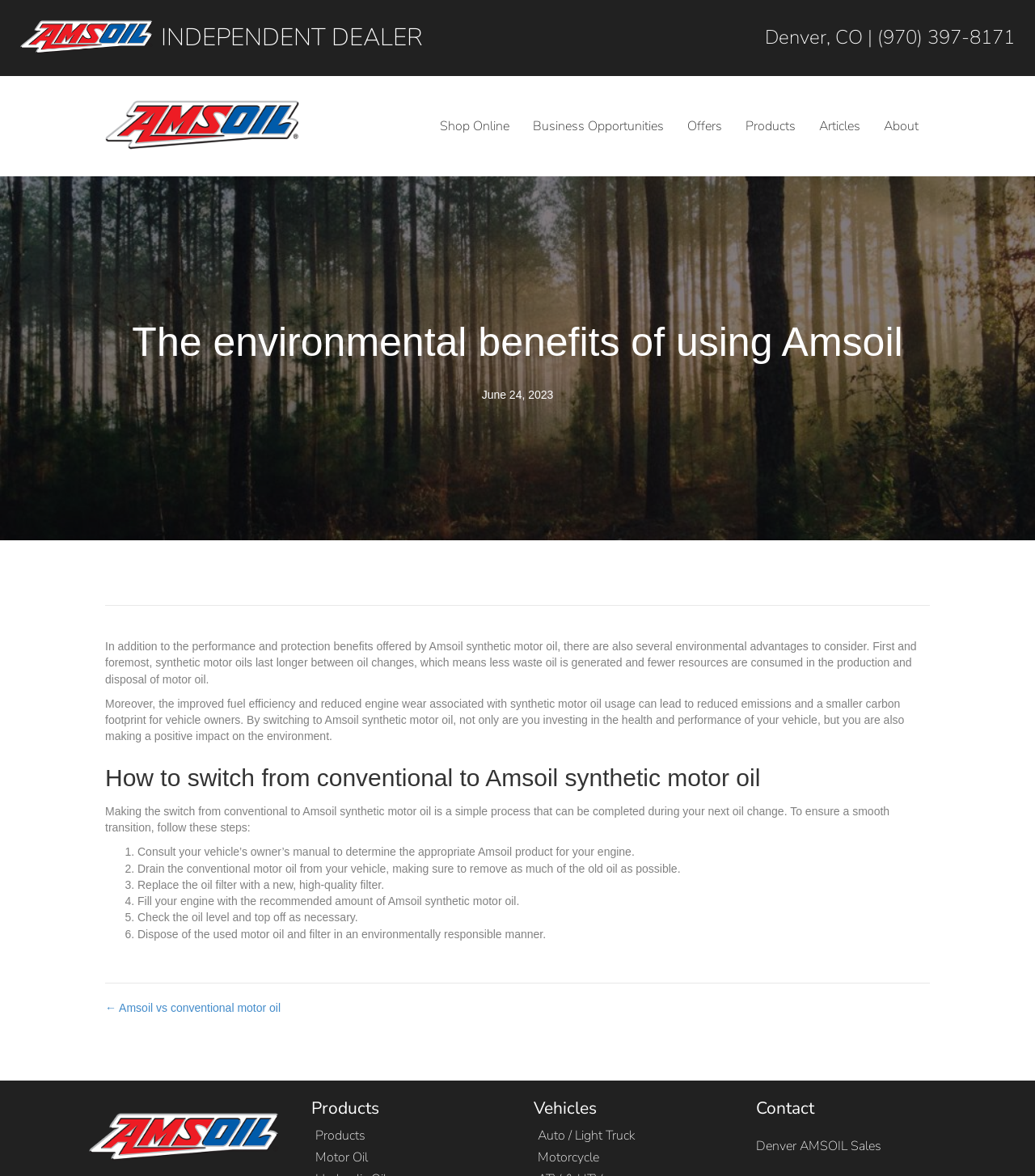Give a one-word or short-phrase answer to the following question: 
What is the location of the independent dealer?

Denver, CO